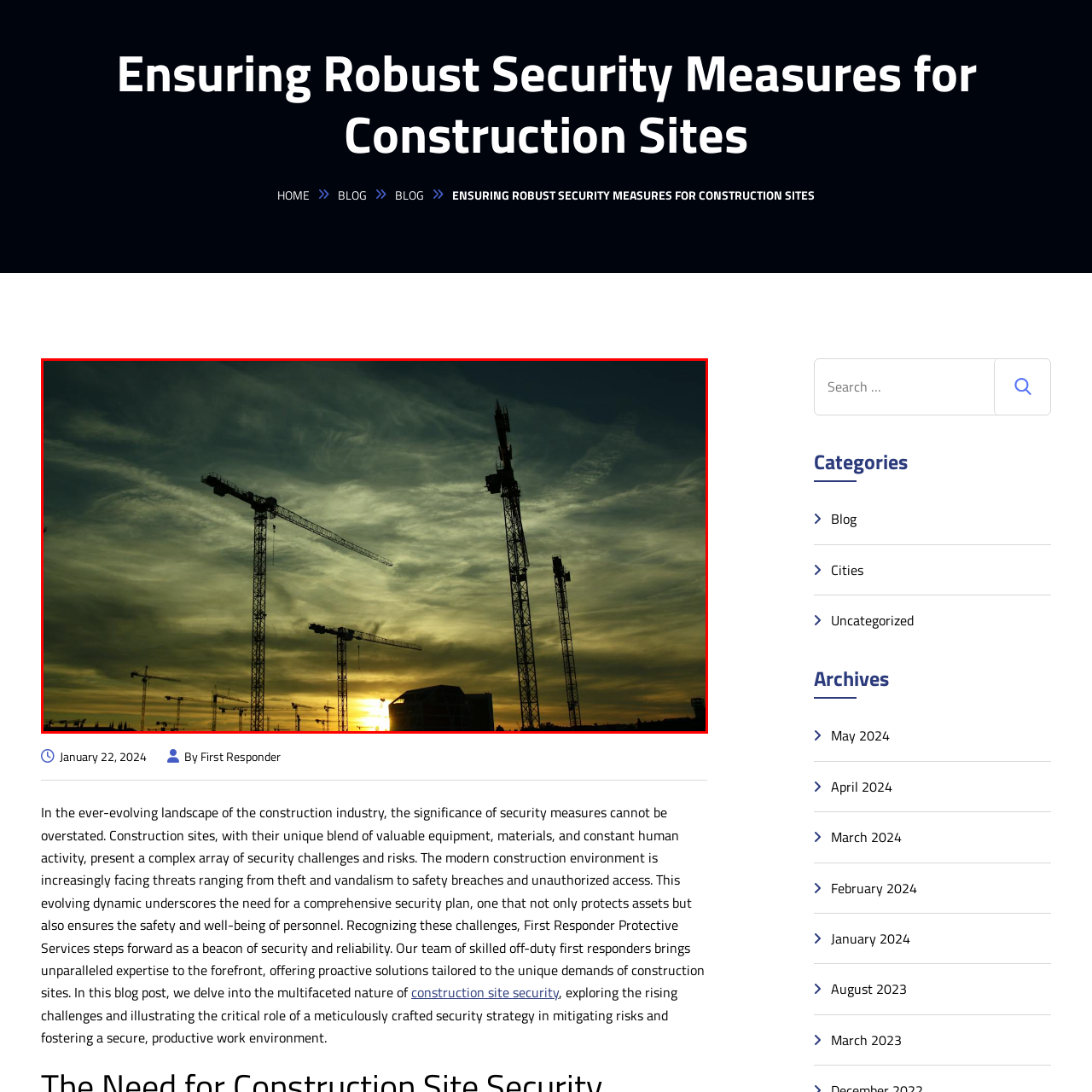What is the purpose of the cranes in the image?
Inspect the image inside the red bounding box and provide a detailed answer drawing from the visual content.

The caption states that the cranes are 'pivotal for lifting heavy materials', which suggests that their purpose is to lift and move heavy objects around the construction site.